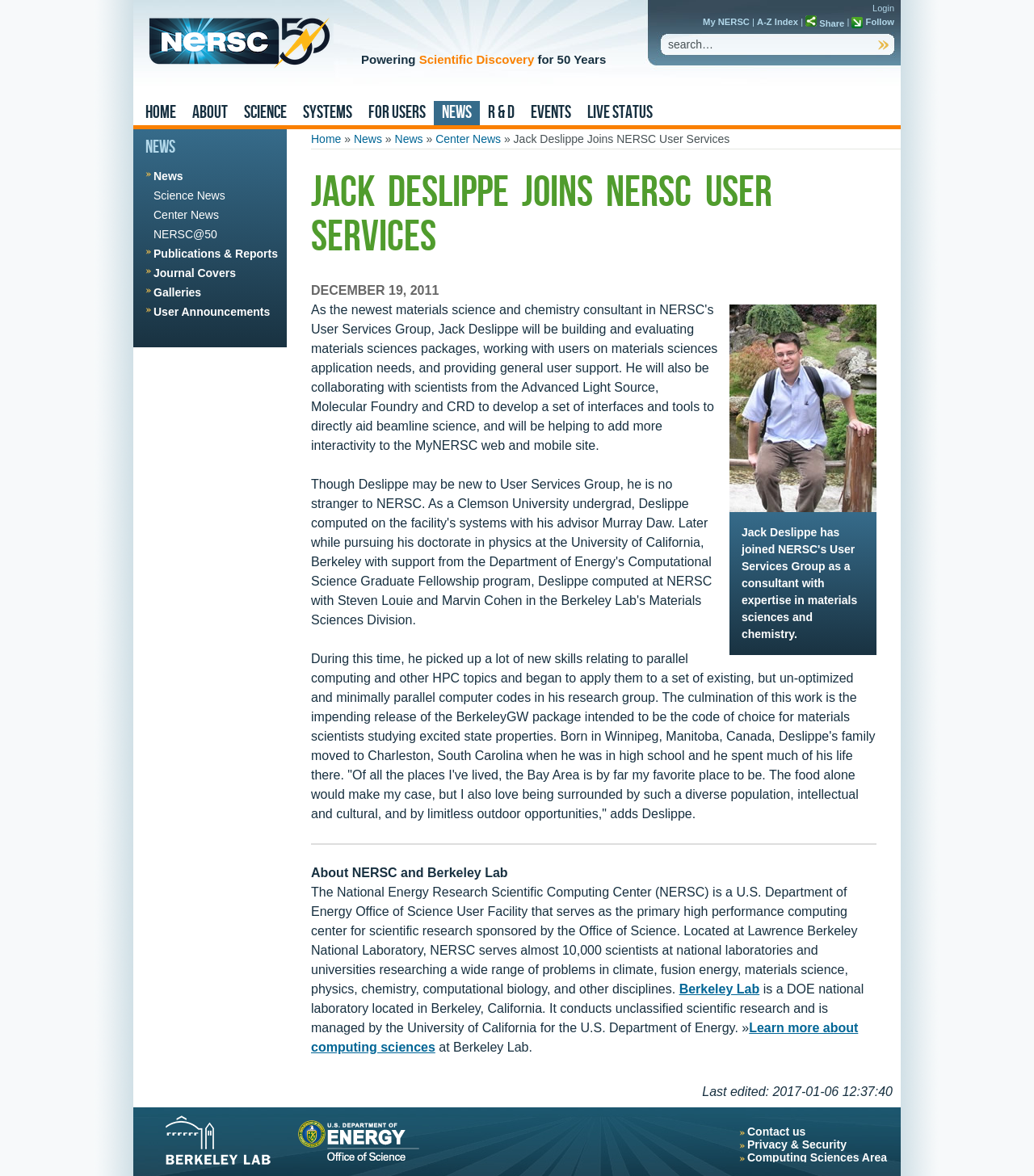What is the date when the webpage was last edited?
Look at the screenshot and respond with one word or a short phrase.

2017-01-06 12:37:40